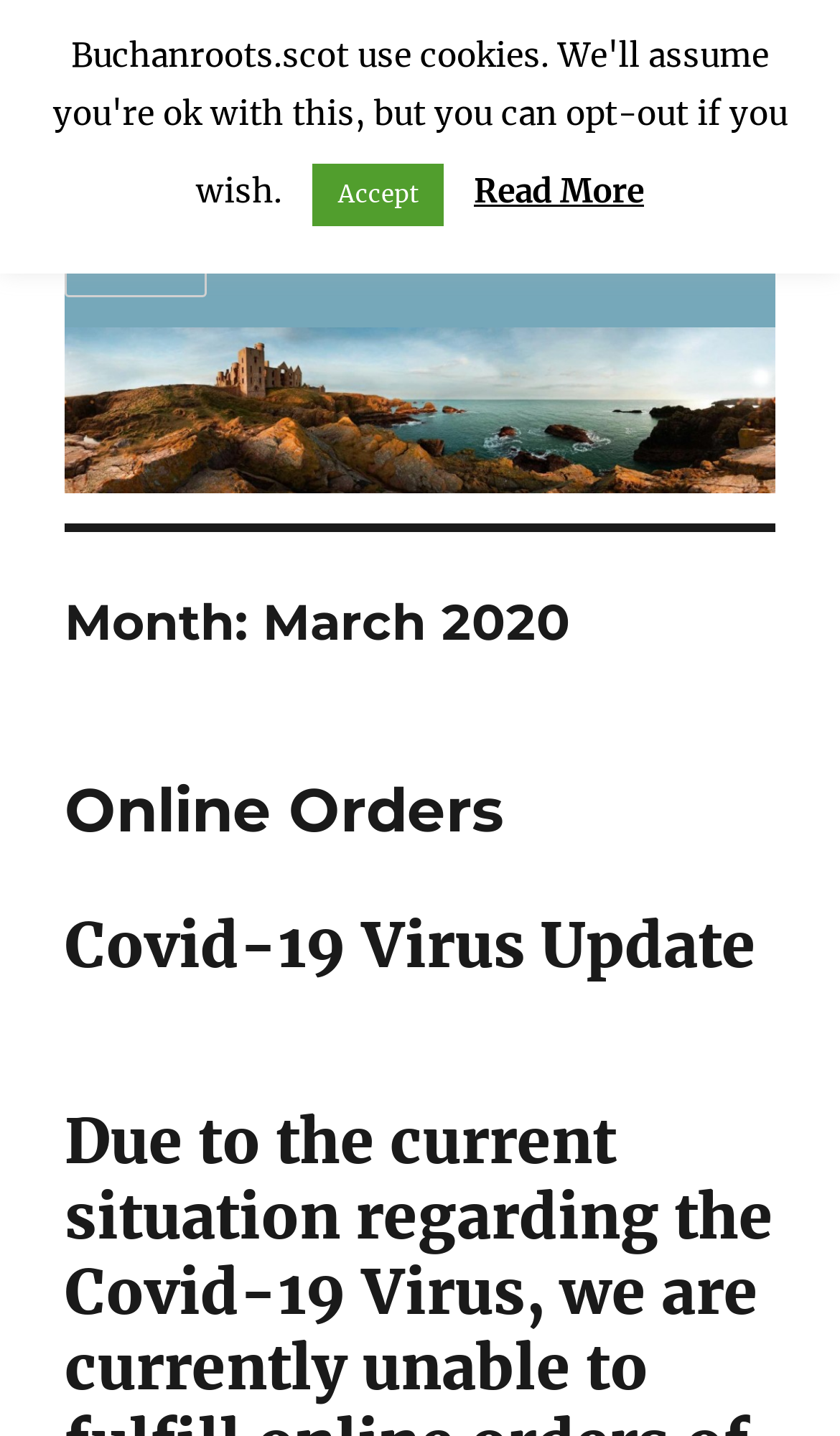Give a one-word or one-phrase response to the question: 
What is the purpose of the 'Accept' button?

To accept terms